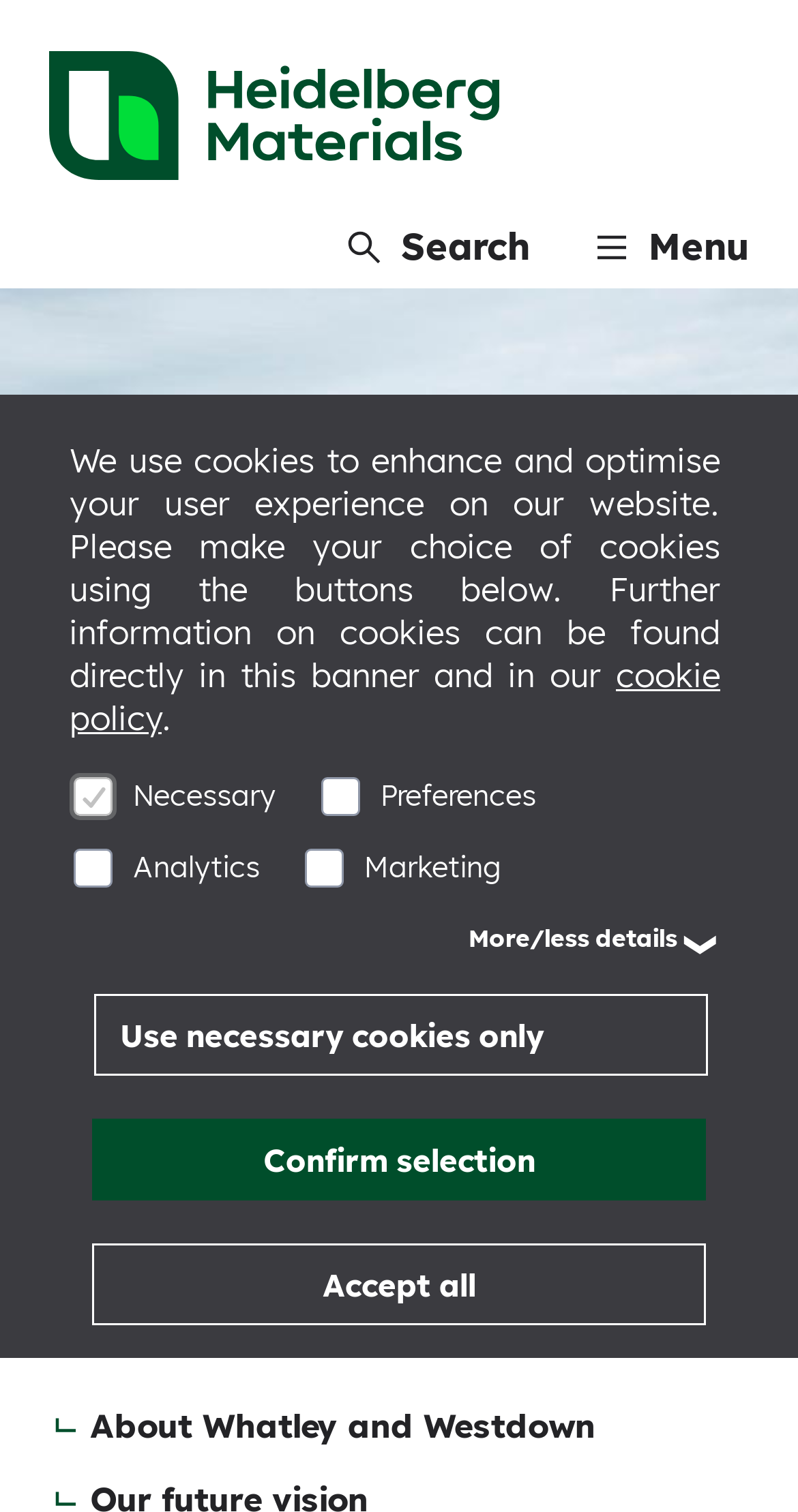Please specify the bounding box coordinates for the clickable region that will help you carry out the instruction: "Click the search button".

[0.436, 0.149, 0.664, 0.177]